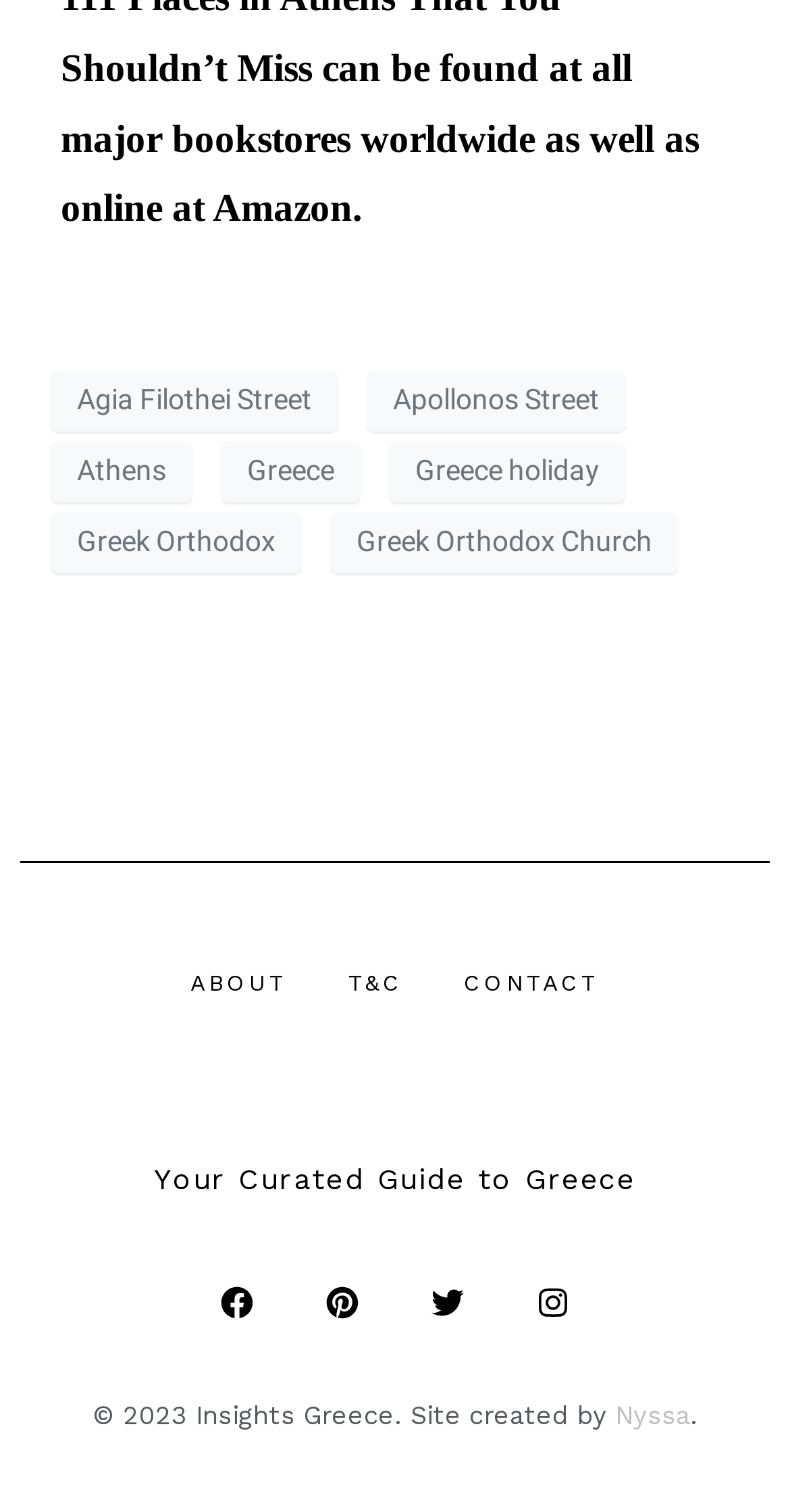Please specify the bounding box coordinates of the clickable region to carry out the following instruction: "Read about Your Curated Guide to Greece". The coordinates should be four float numbers between 0 and 1, in the format [left, top, right, bottom].

[0.051, 0.768, 0.949, 0.793]